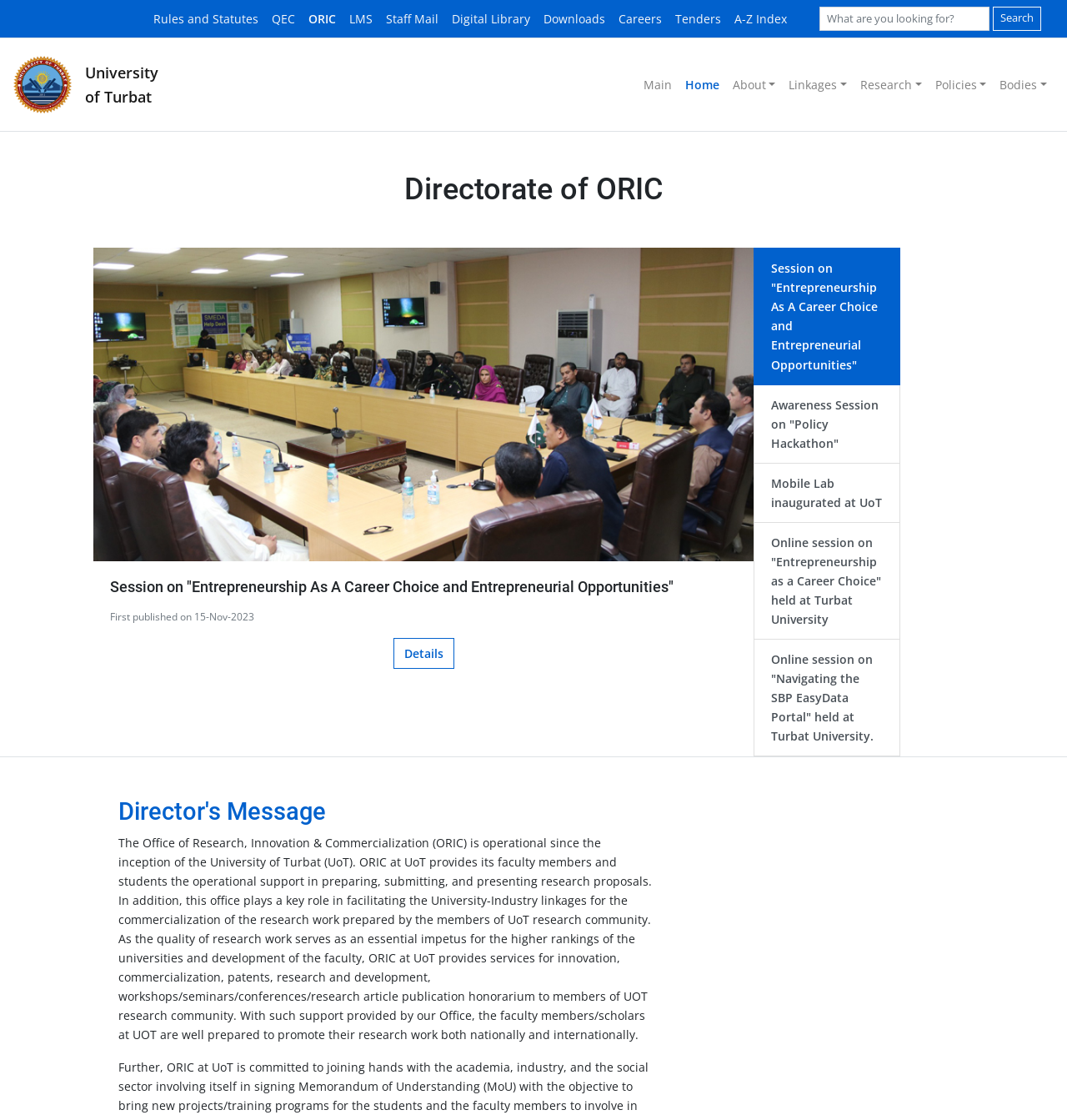Extract the bounding box coordinates for the HTML element that matches this description: "Accept". The coordinates should be four float numbers between 0 and 1, i.e., [left, top, right, bottom].

None